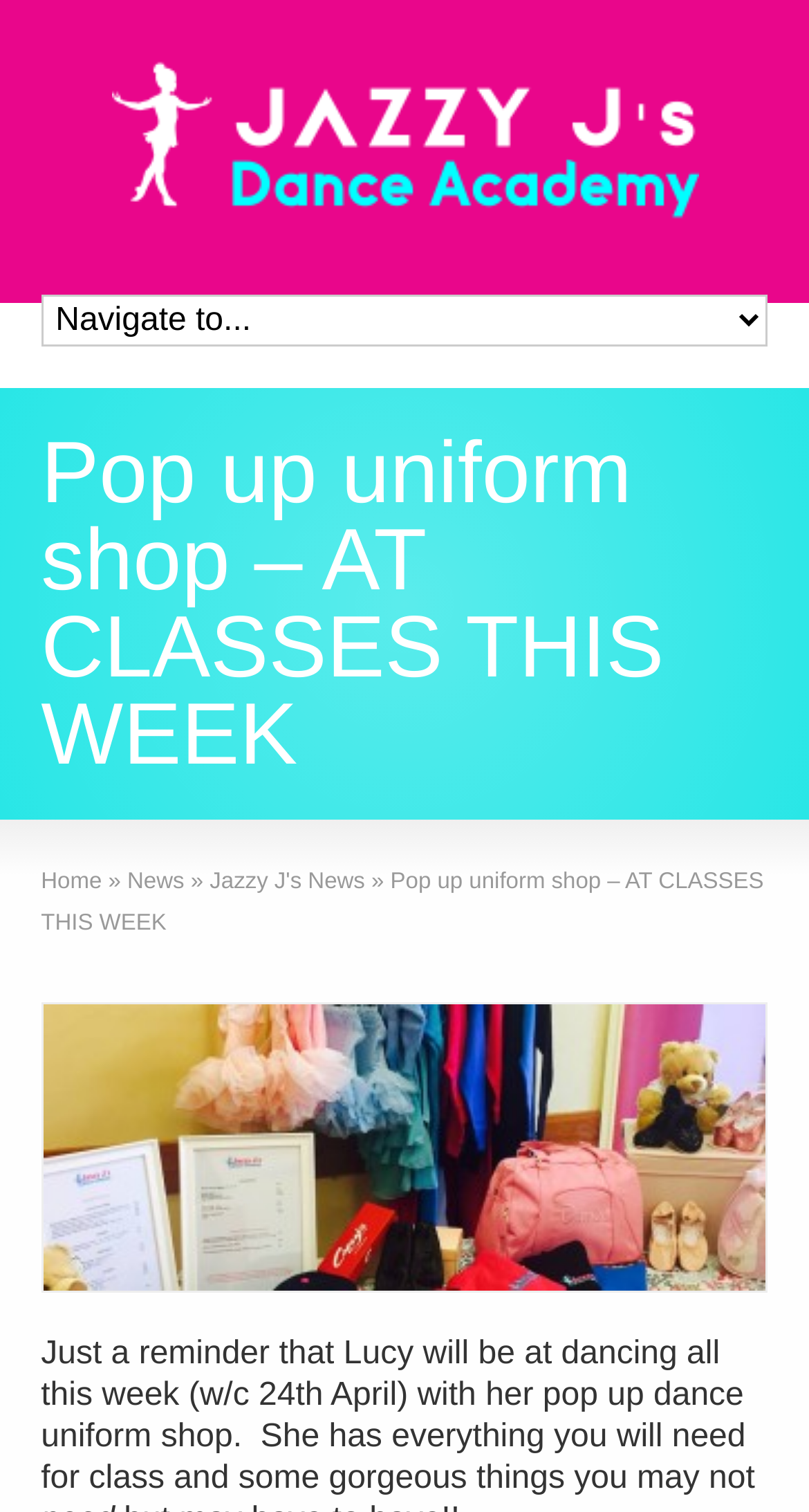What is the purpose of Lucy's visit?
Based on the image, answer the question with as much detail as possible.

According to the text, Lucy will be at dancing all this week with her pop up dance uniform shop, which implies that she will be selling dance uniforms to the students.